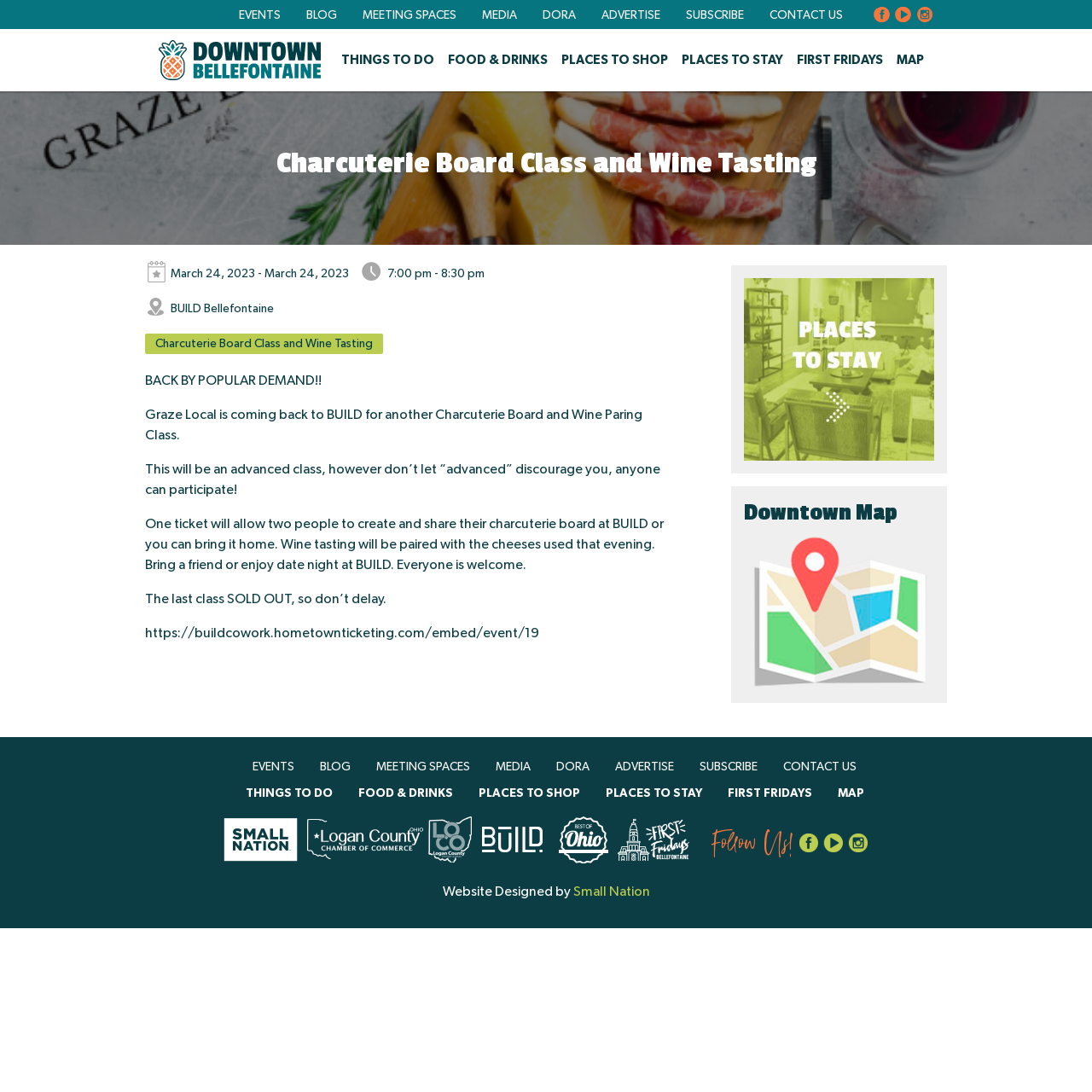How many people can participate with one ticket?
Look at the image and provide a short answer using one word or a phrase.

Two